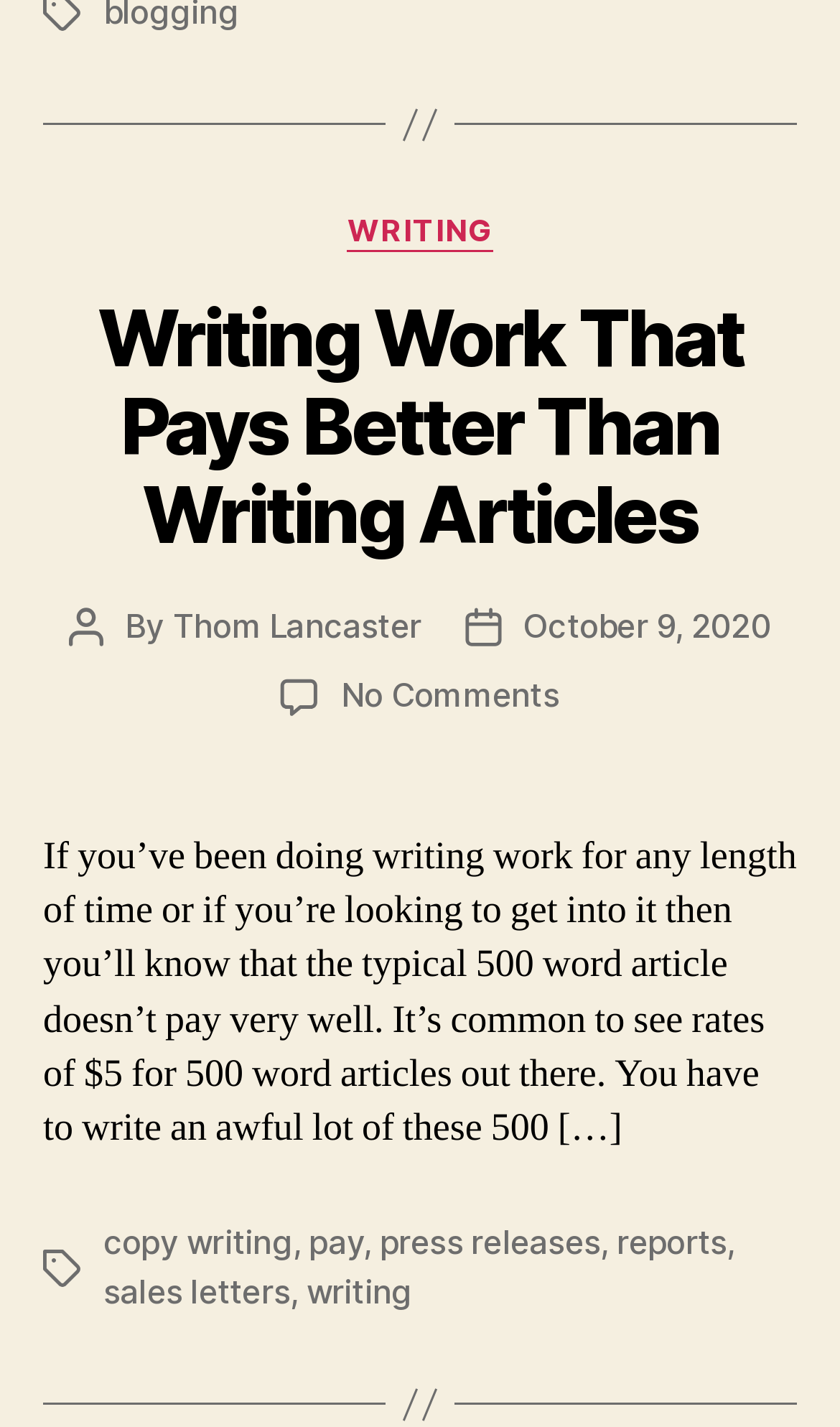Identify the bounding box coordinates for the UI element described as follows: writing. Use the format (top-left x, top-left y, bottom-right x, bottom-right y) and ensure all values are floating point numbers between 0 and 1.

[0.365, 0.89, 0.491, 0.919]